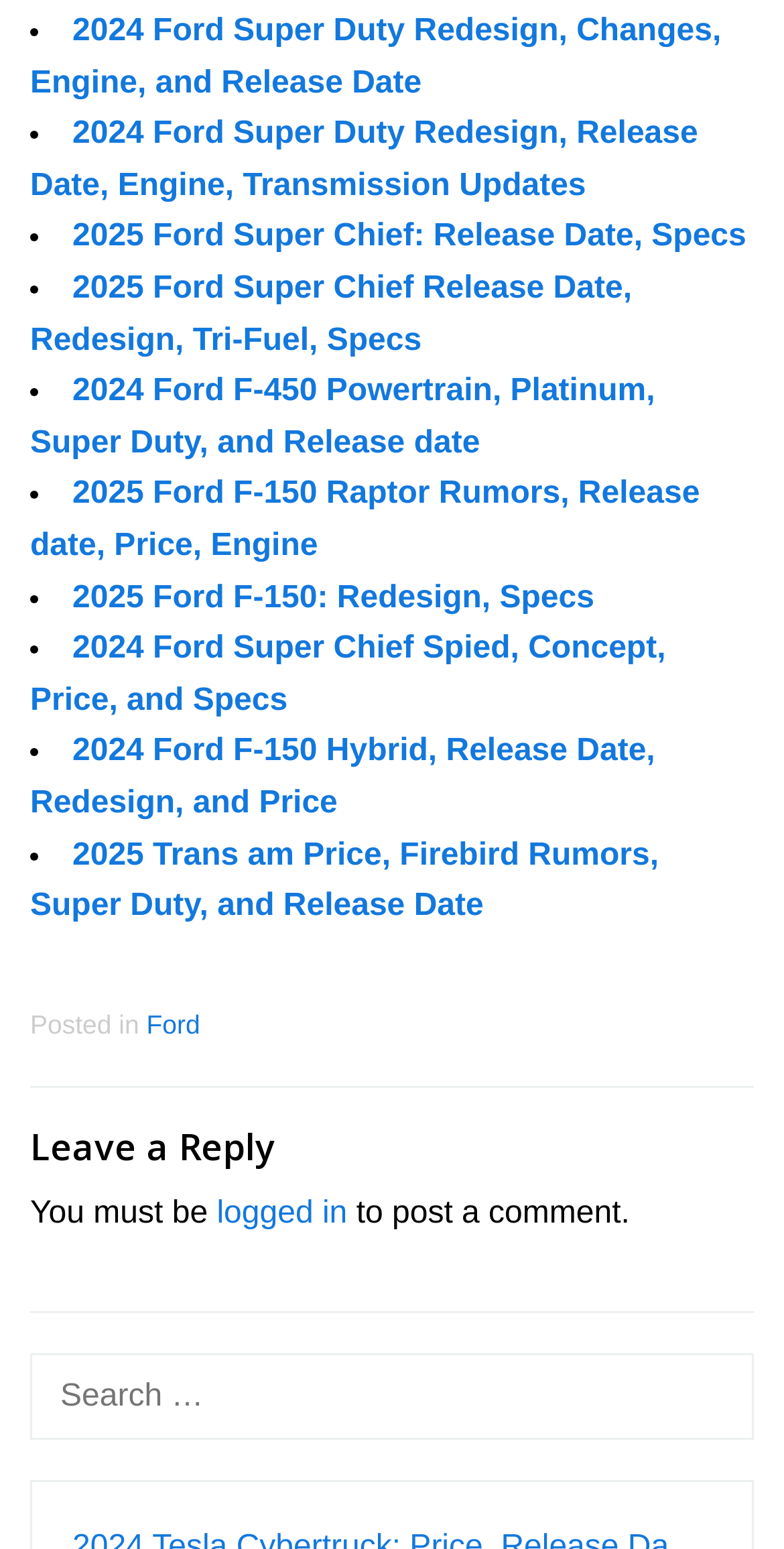Please determine the bounding box coordinates, formatted as (top-left x, top-left y, bottom-right x, bottom-right y), with all values as floating point numbers between 0 and 1. Identify the bounding box of the region described as: logged in

[0.276, 0.773, 0.443, 0.795]